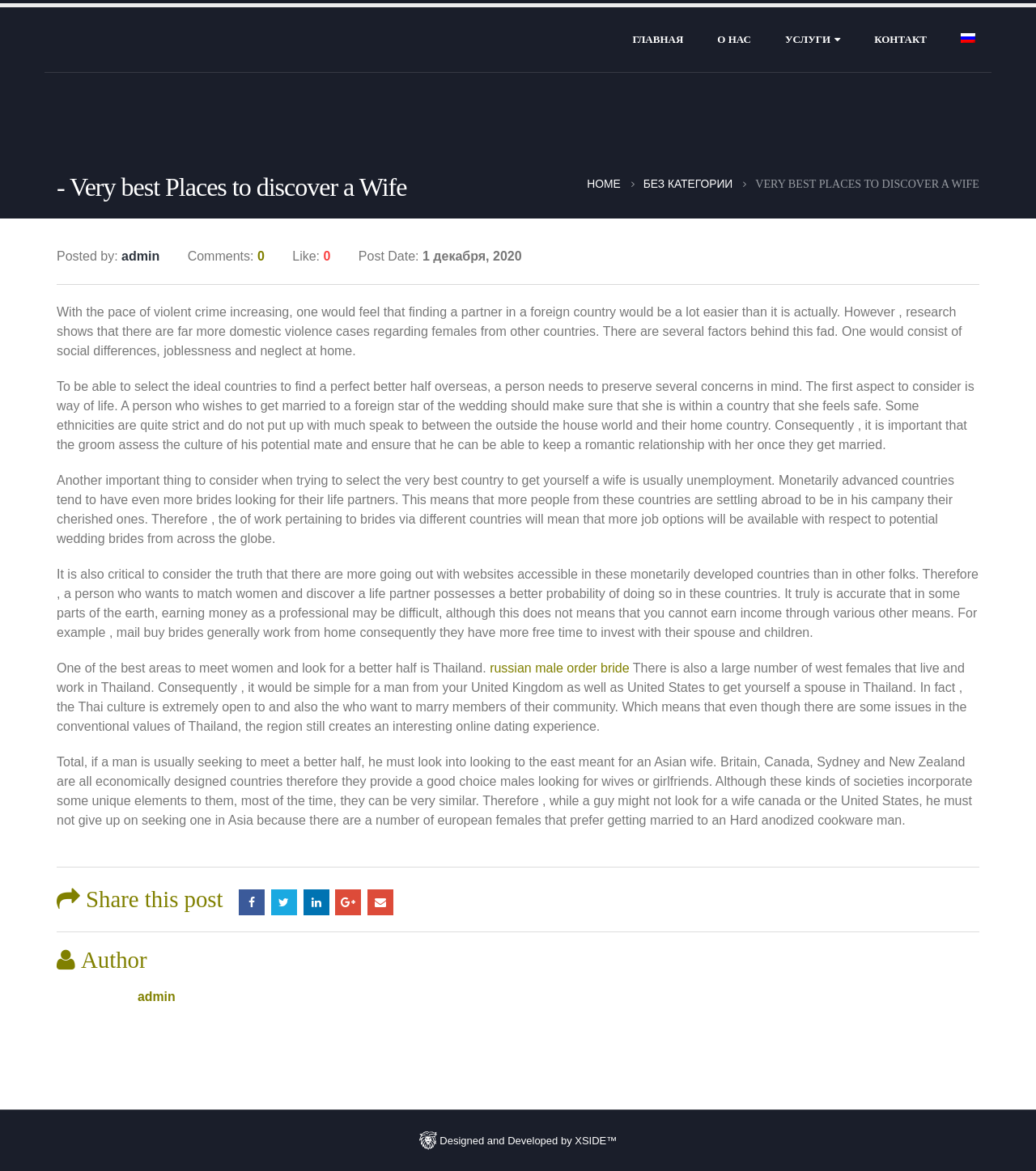Predict the bounding box for the UI component with the following description: "Designed and Developed by XSIDE™".

[0.404, 0.968, 0.596, 0.979]